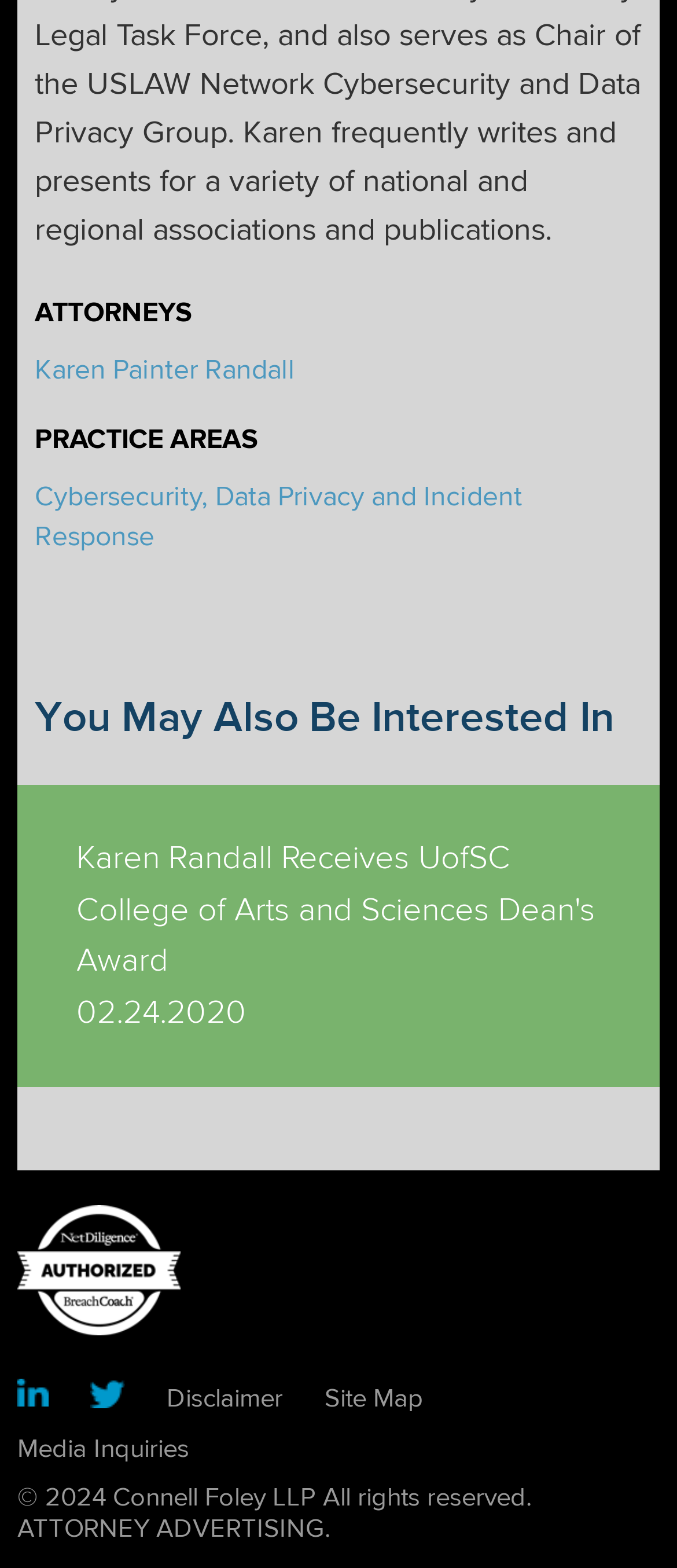How many social media links are there?
Using the information from the image, answer the question thoroughly.

I found the links 'linkedin' and 'twitter' at the bottom of the page, which are social media links, so there are two social media links.